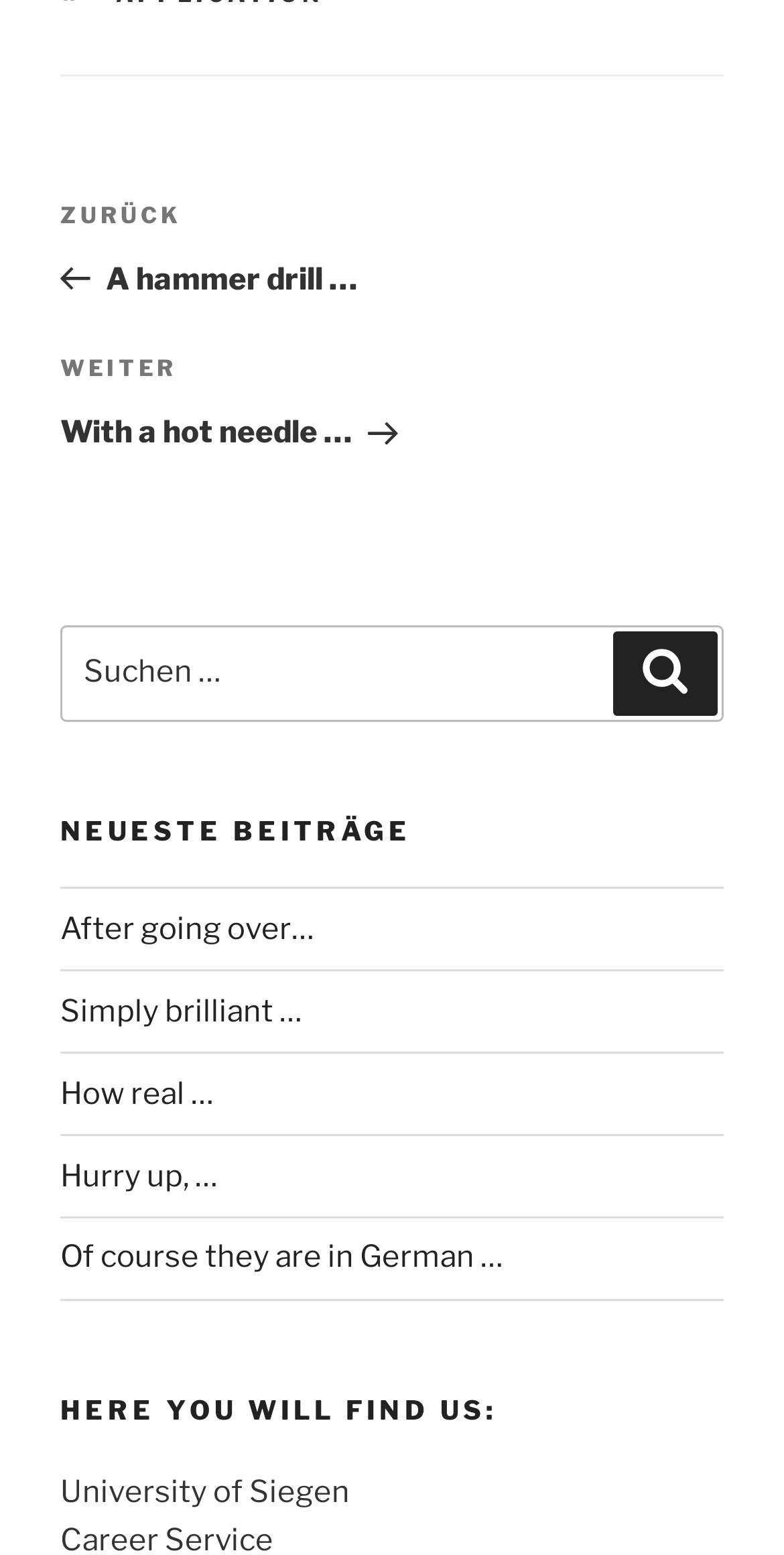Determine the bounding box coordinates of the UI element described by: "Hurry up, …".

[0.077, 0.744, 0.277, 0.768]